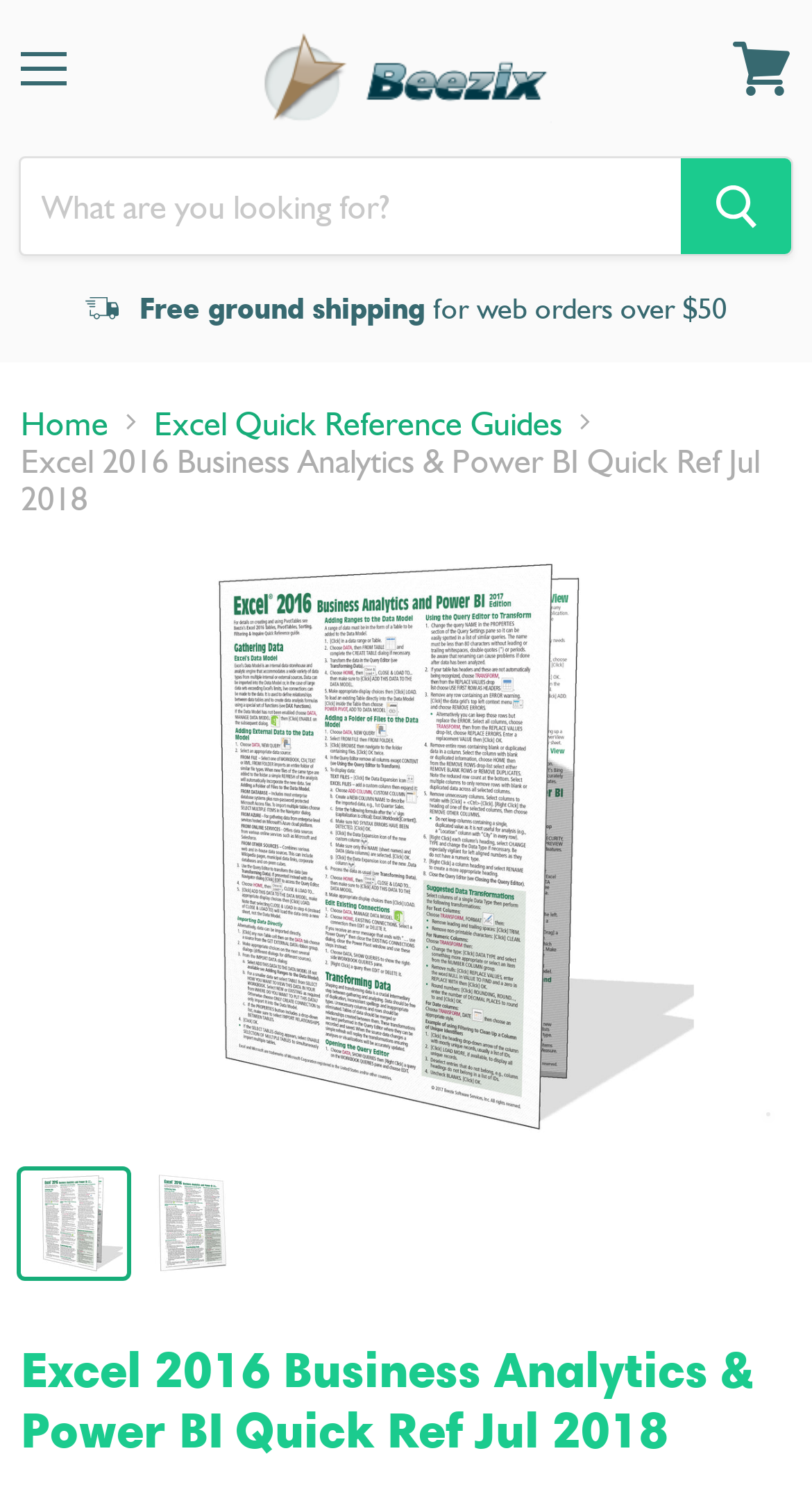Provide a brief response to the question below using a single word or phrase: 
What is the name of the product?

Excel 2016 Business Analytics & Power BI Quick Ref Jul 2018